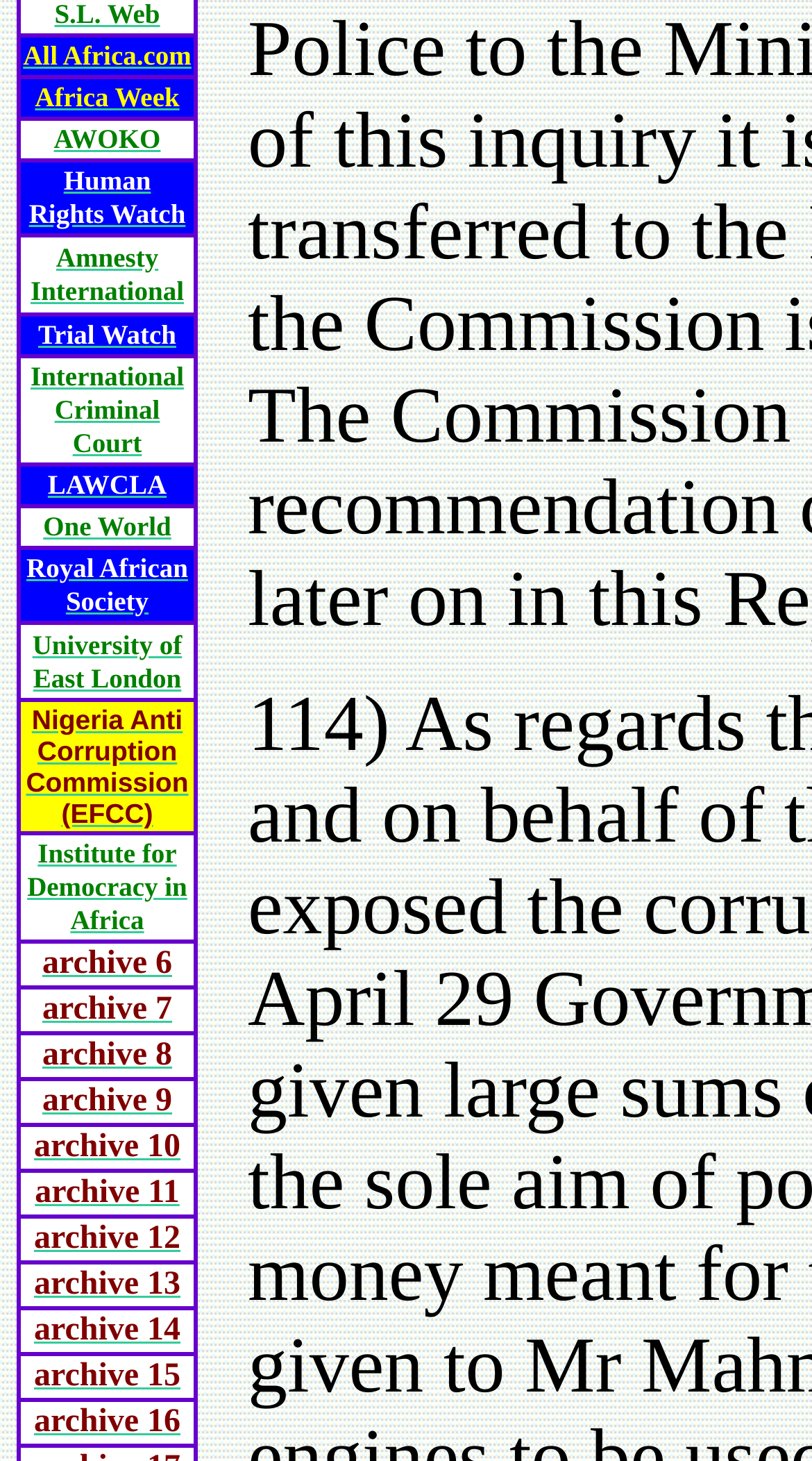What is the name of the organization listed after 'Africa Week'?
Using the image as a reference, answer with just one word or a short phrase.

AWOKO